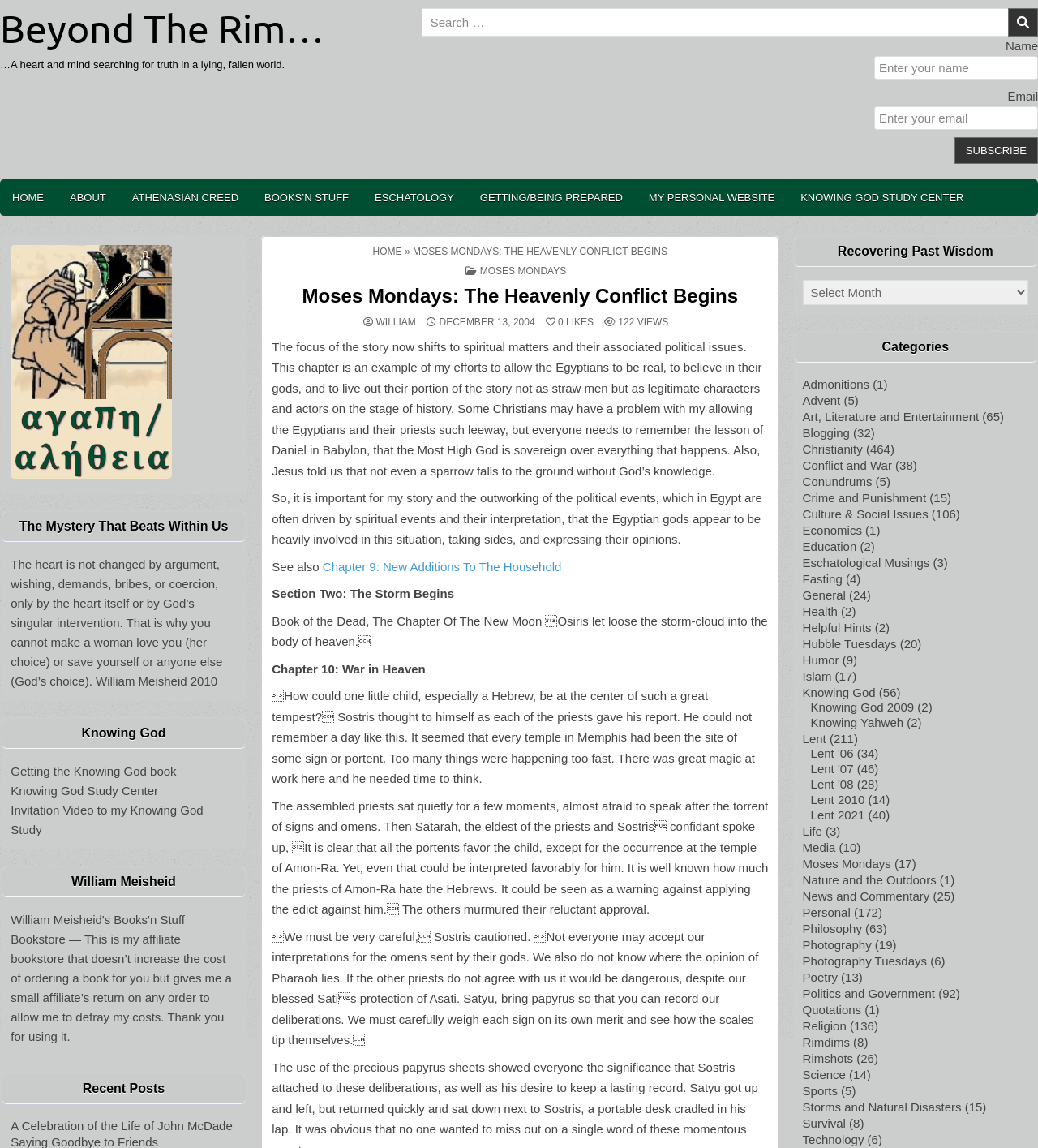Please extract the title of the webpage.

Moses Mondays: The Heavenly Conflict Begins